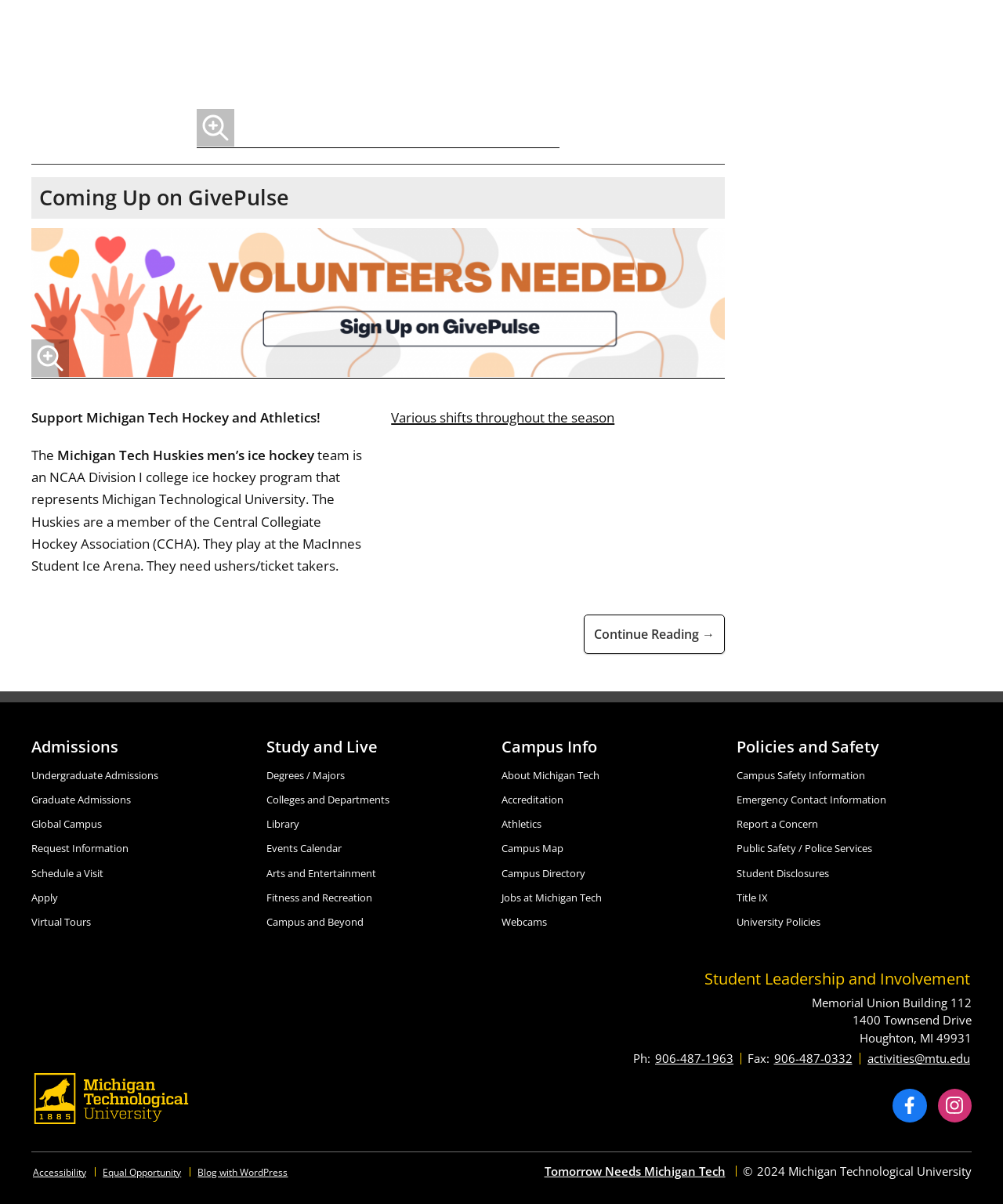Given the description "Facebook", provide the bounding box coordinates of the corresponding UI element.

[0.89, 0.904, 0.924, 0.932]